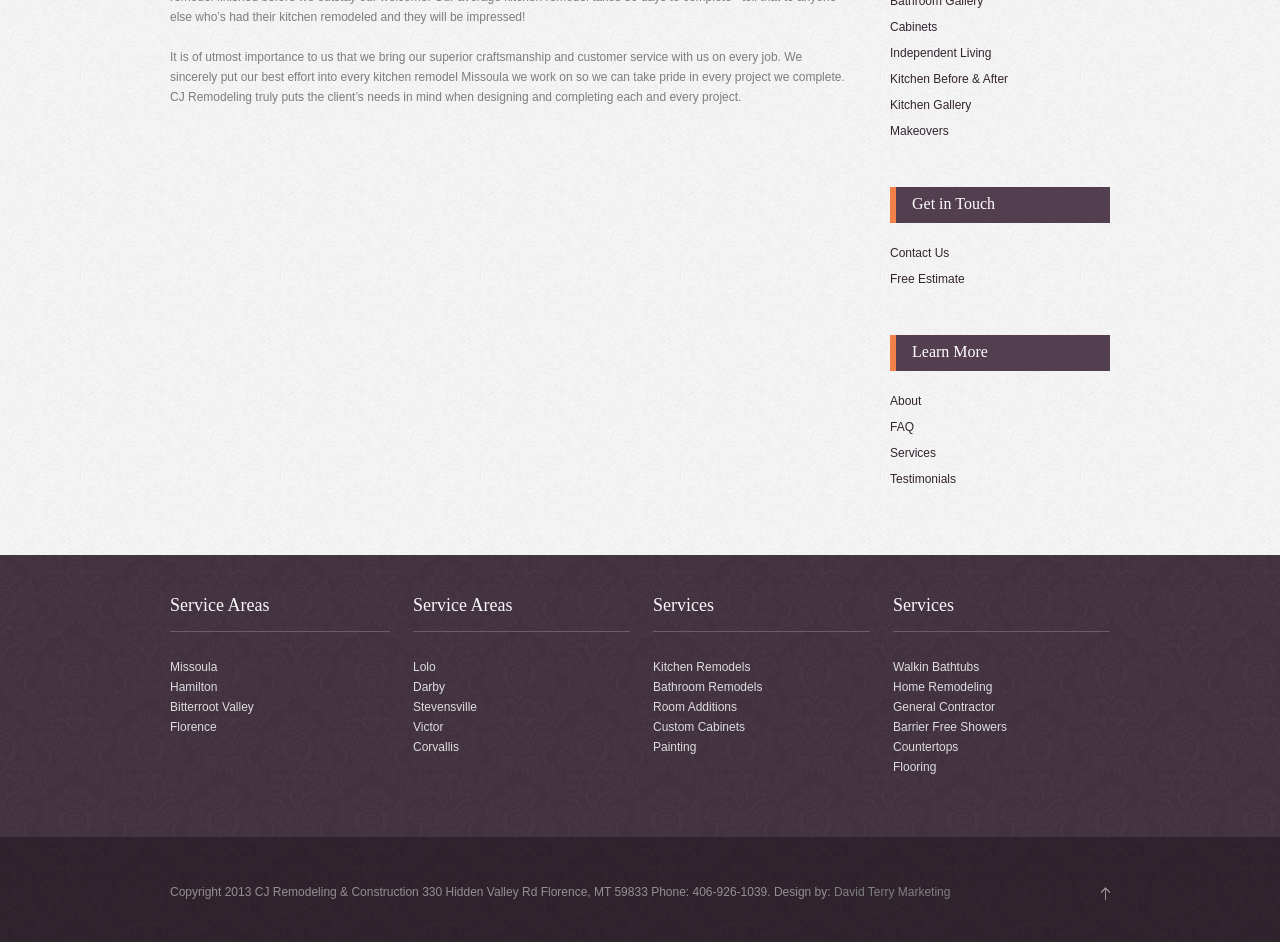Using the format (top-left x, top-left y, bottom-right x, bottom-right y), provide the bounding box coordinates for the described UI element. All values should be floating point numbers between 0 and 1: Home Remodeling

[0.698, 0.722, 0.775, 0.737]